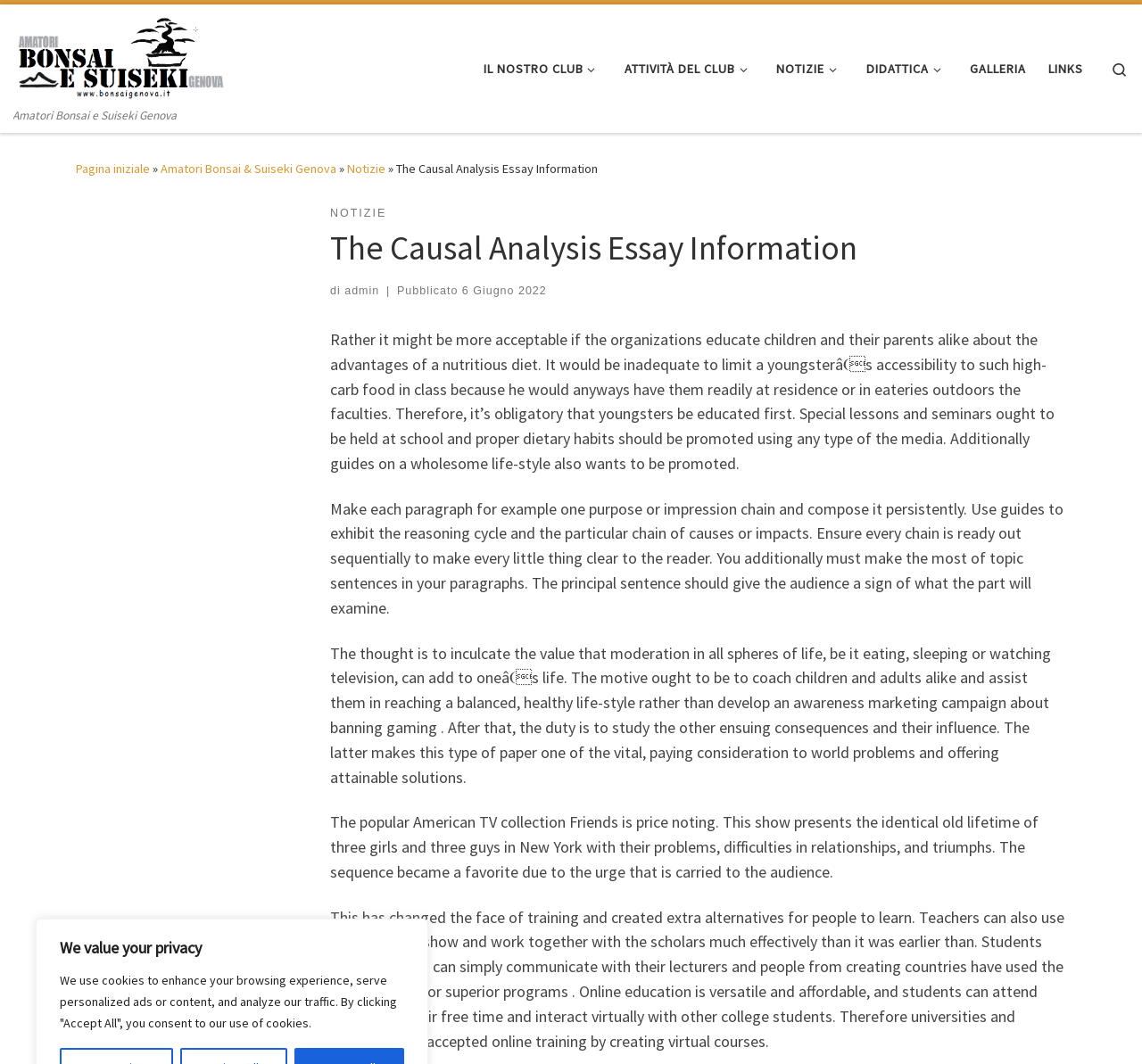Respond to the question below with a concise word or phrase:
What is the main topic of this webpage?

Causal Analysis Essay